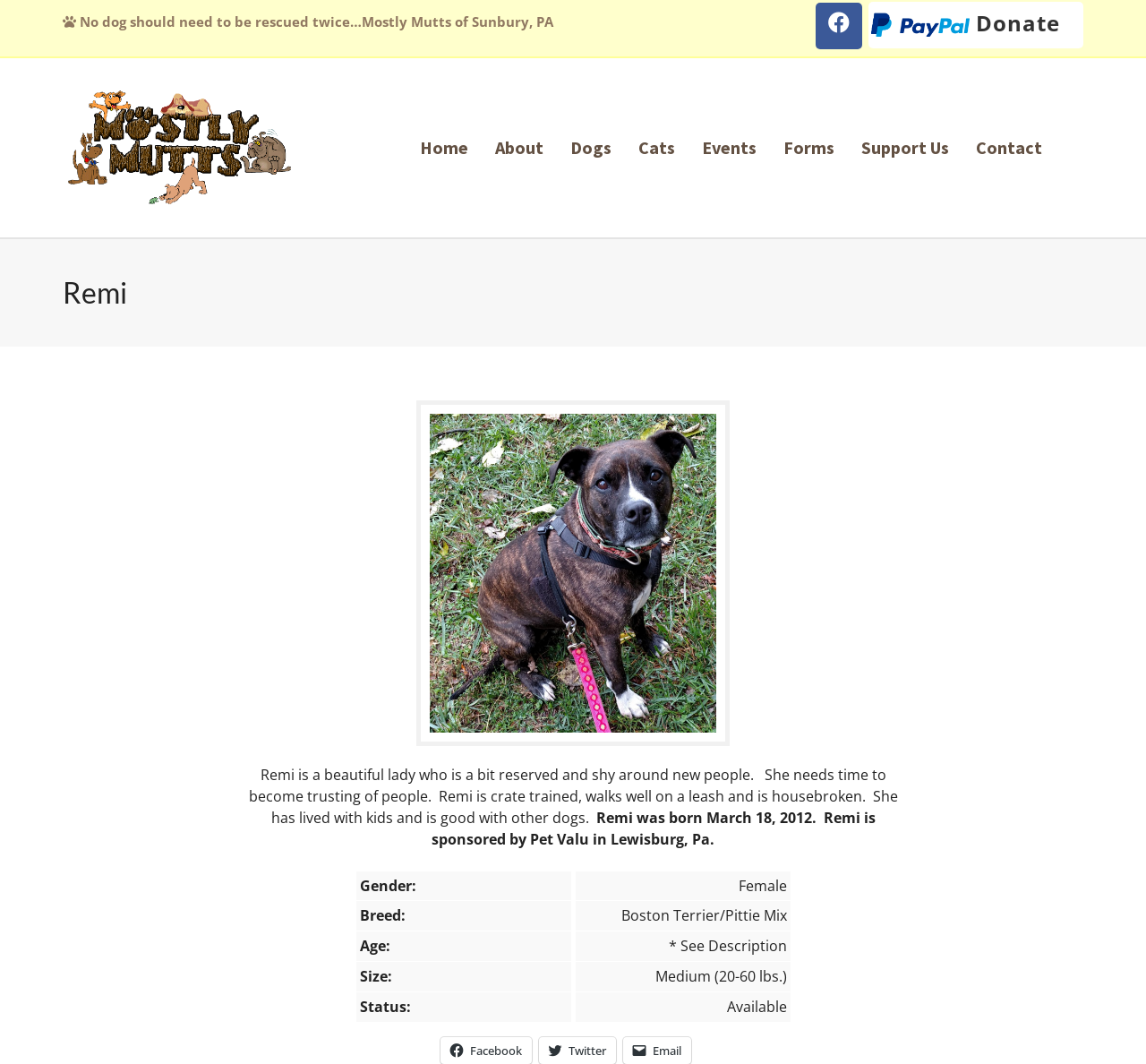Using the image as a reference, answer the following question in as much detail as possible:
What is the name of the dog on this webpage?

The name of the dog is mentioned in the heading 'Remi' and also in the description of the dog, which suggests that Remi is the name of the dog being described on this webpage.